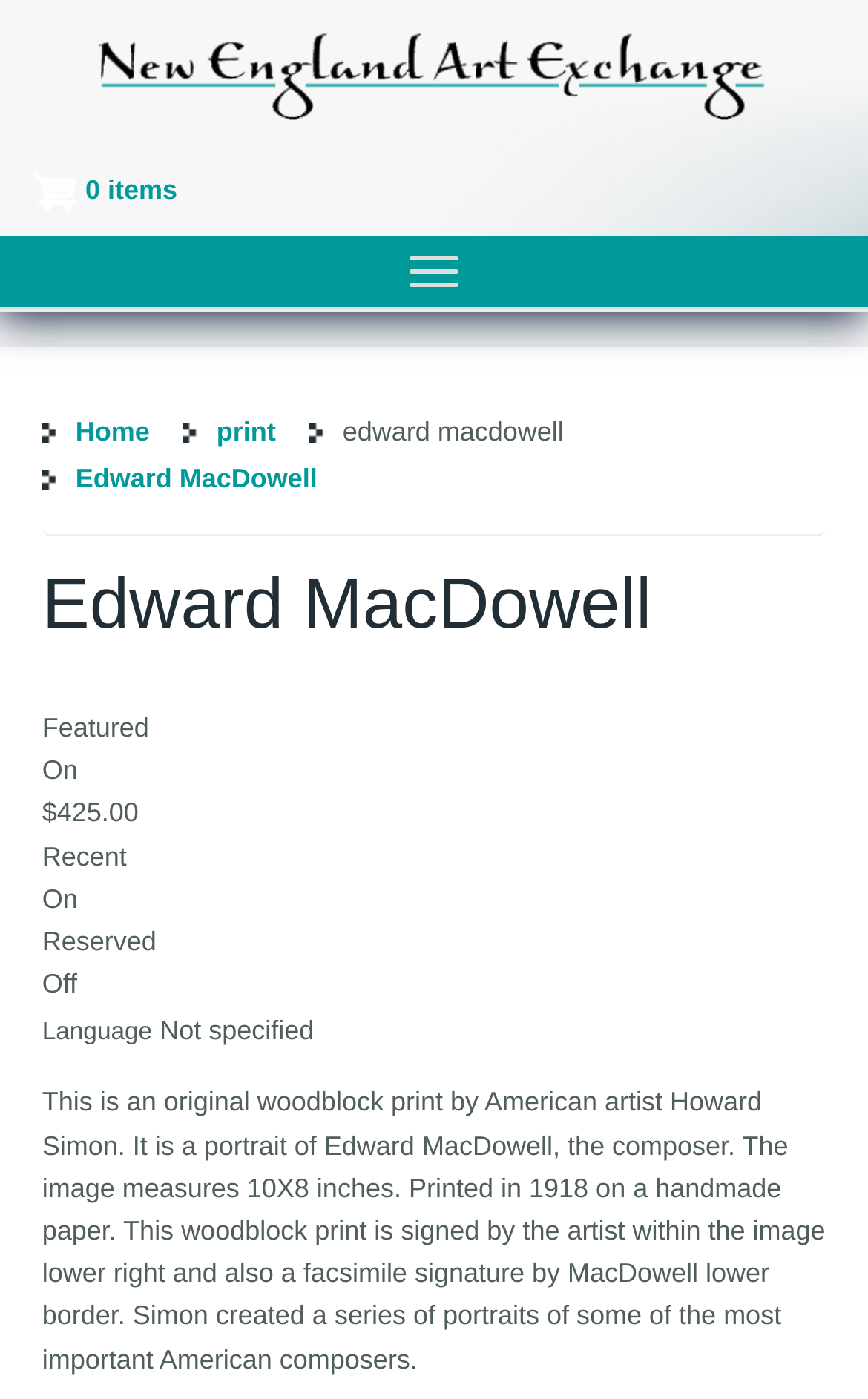Give a full account of the webpage's elements and their arrangement.

This webpage is about an original woodblock print of Edward MacDowell, a composer, created by American artist Howard Simon. At the top left corner, there is a link to skip to the main content. Next to it, there is a navigation menu with a "Home" link and a shopping cart icon with 0 items. 

Below the navigation menu, there is a breadcrumb navigation section with links to "Home", "print", and "Edward MacDowell". The title "Edward MacDowell" is prominently displayed in the middle of the page. 

Under the title, there are several sections of text. The first section describes the print as a featured item, priced at $425.00. The following sections provide additional information about the print, including its recent and reserved status, language, and a detailed description of the artwork. The description mentions that the print is signed by the artist and includes a facsimile signature by MacDowell. 

There are two images on the page: a "Home" icon and a "Shopping cart" icon, both located at the top of the page.